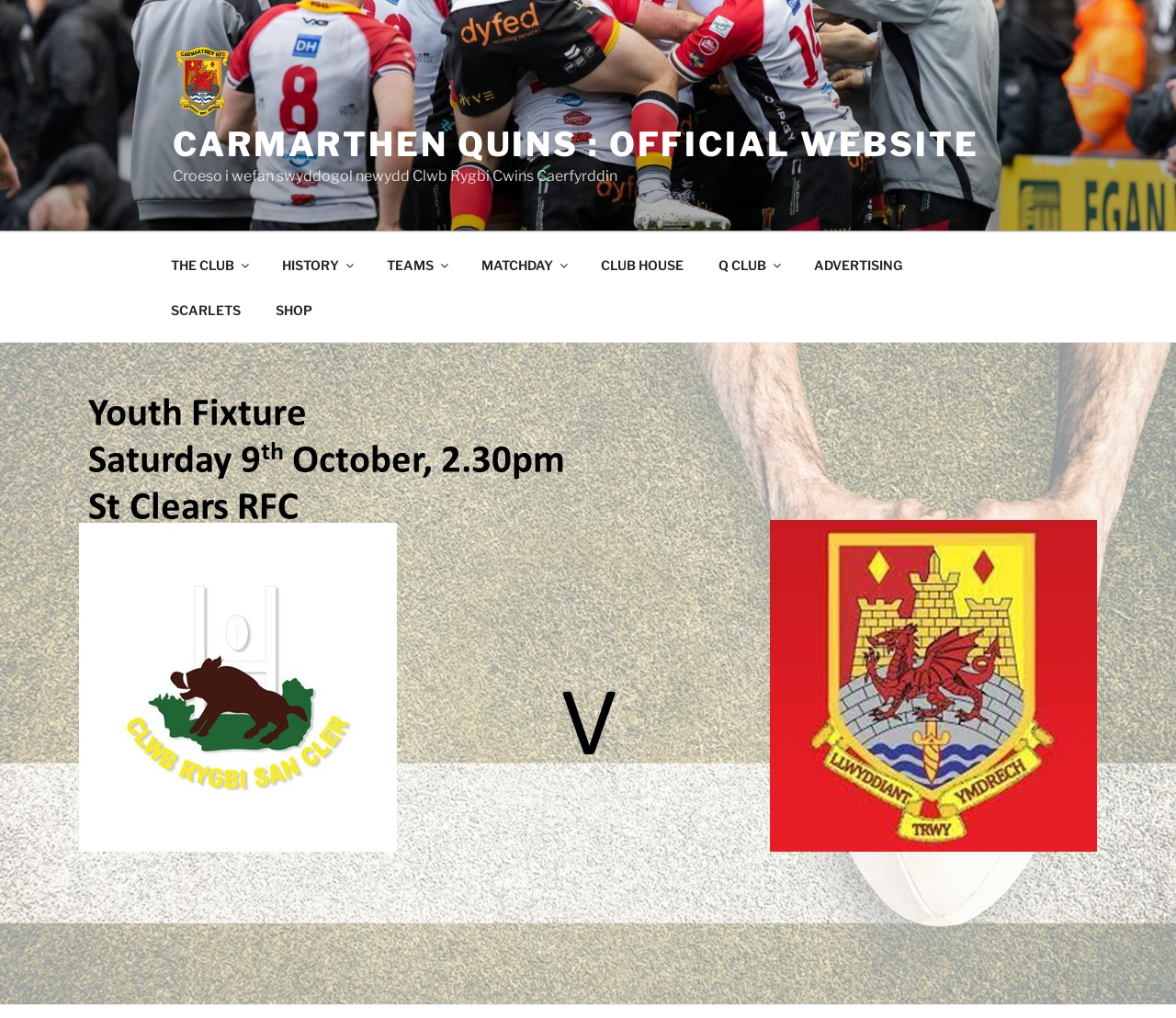What is the position of the 'HISTORY' menu item?
Respond to the question with a well-detailed and thorough answer.

The 'HISTORY' menu item is located in the top menu and is the second item from the left, with 'THE CLUB' being the first item and 'TEAMS' being the third item.